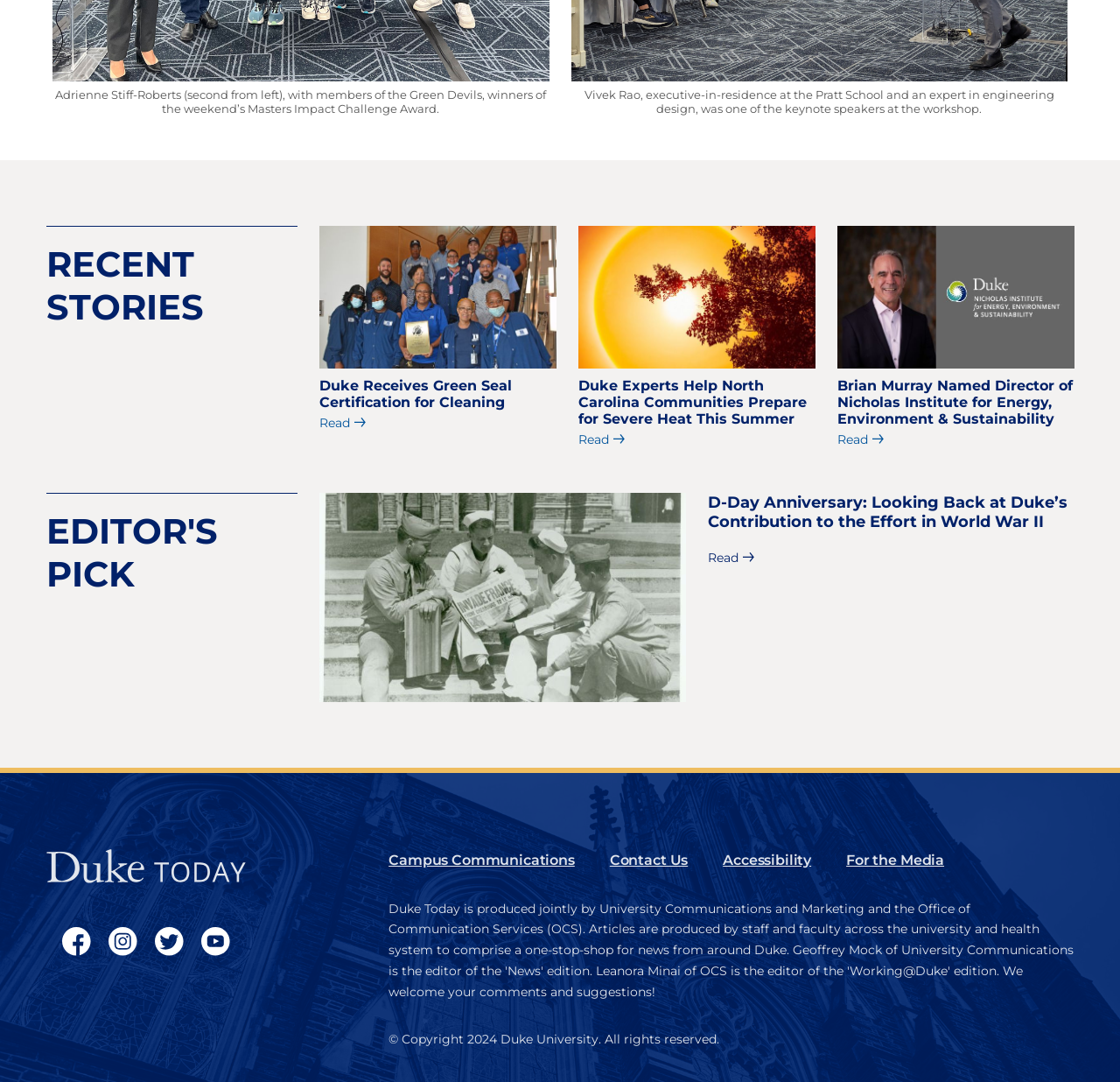Answer the following in one word or a short phrase: 
What is the purpose of the 'Socials' section?

To provide links to social media platforms